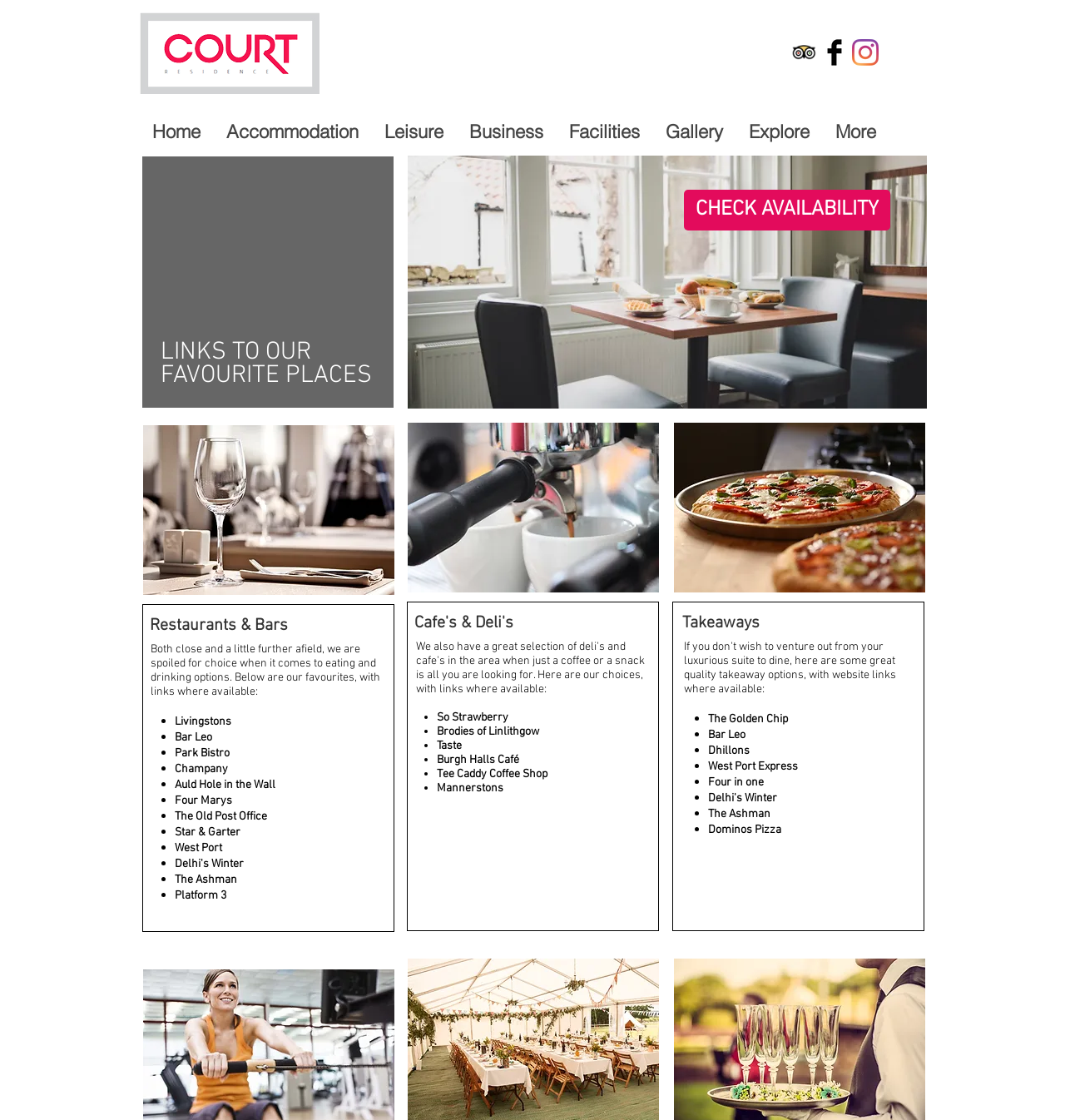Please identify the bounding box coordinates of the clickable element to fulfill the following instruction: "View Delhi's Winter takeaway". The coordinates should be four float numbers between 0 and 1, i.e., [left, top, right, bottom].

[0.665, 0.707, 0.73, 0.719]